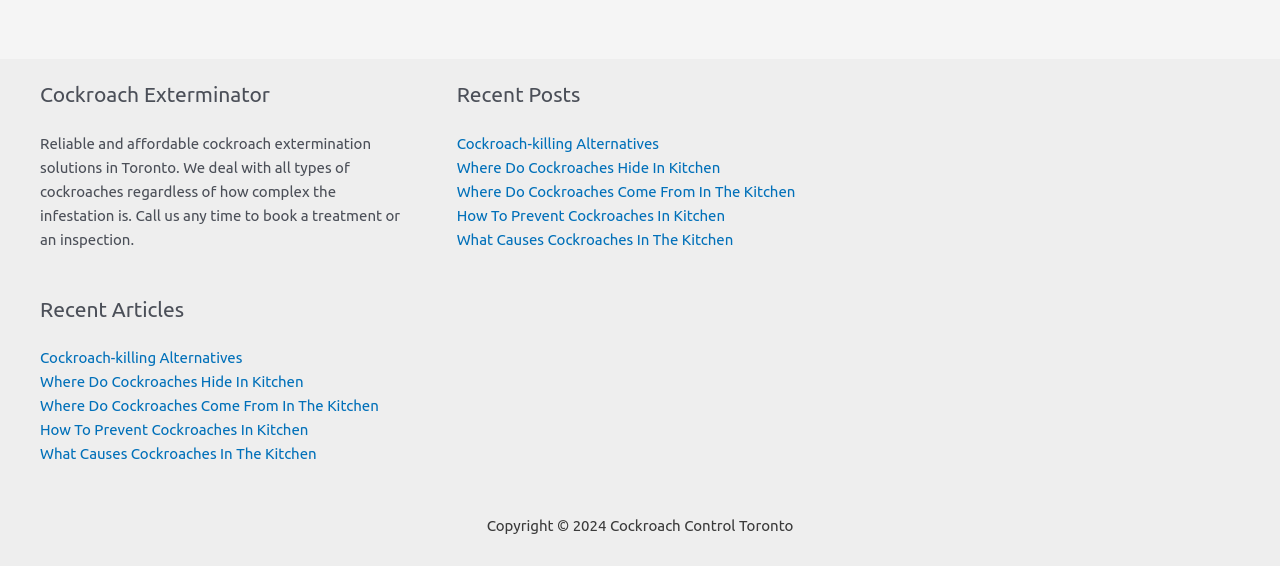Use the information in the screenshot to answer the question comprehensively: What is the purpose of the company?

The purpose of the company is cockroach extermination as stated in the static text element 'Reliable and affordable cockroach extermination solutions in Toronto...' which provides a brief description of the company's services.